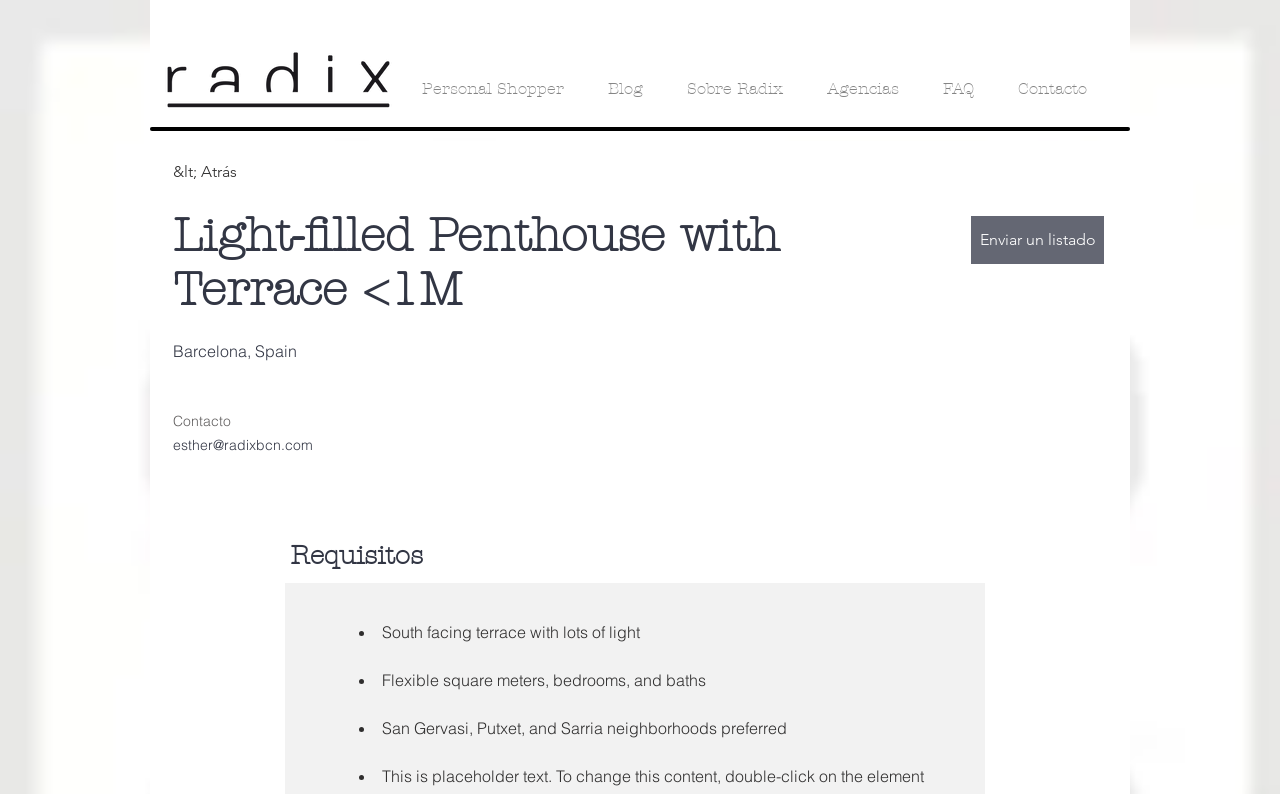Kindly determine the bounding box coordinates of the area that needs to be clicked to fulfill this instruction: "Search for something in the search box".

None